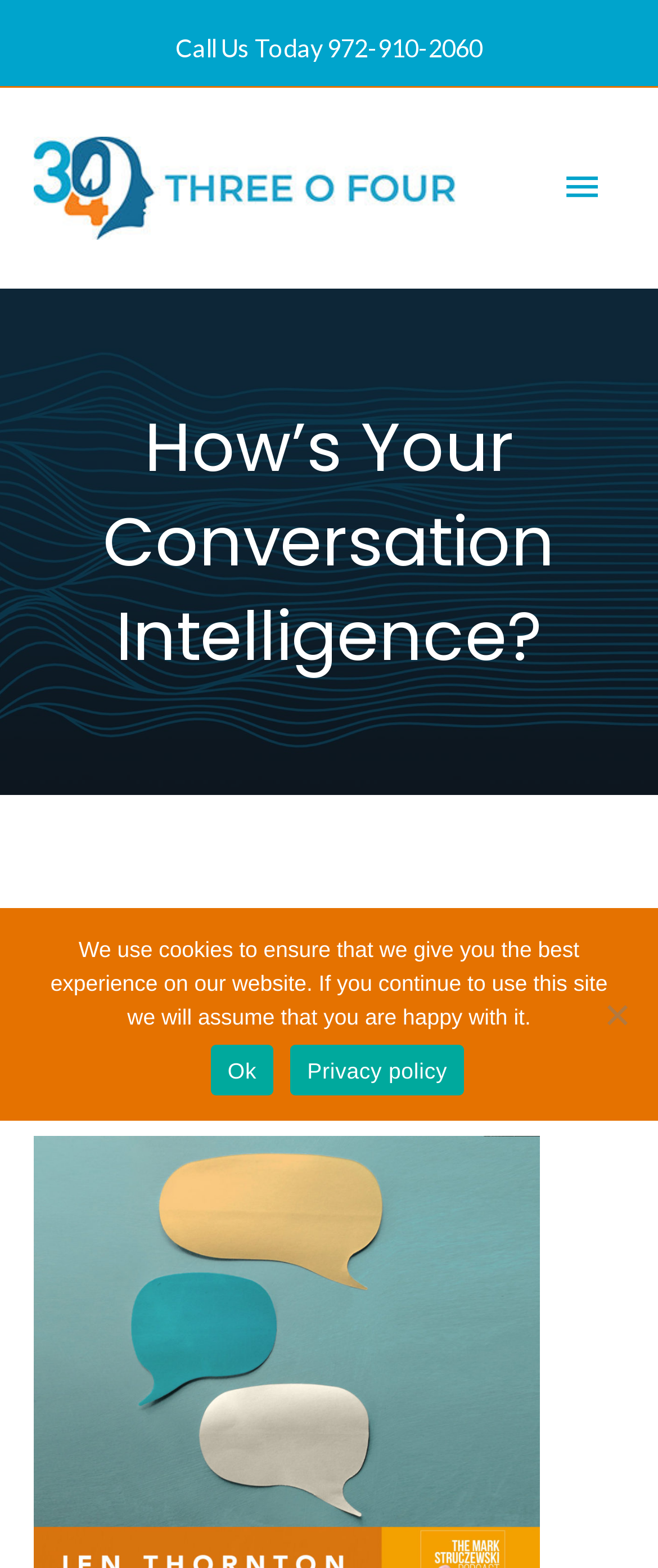Predict the bounding box coordinates for the UI element described as: "Privacy policy". The coordinates should be four float numbers between 0 and 1, presented as [left, top, right, bottom].

[0.441, 0.666, 0.705, 0.699]